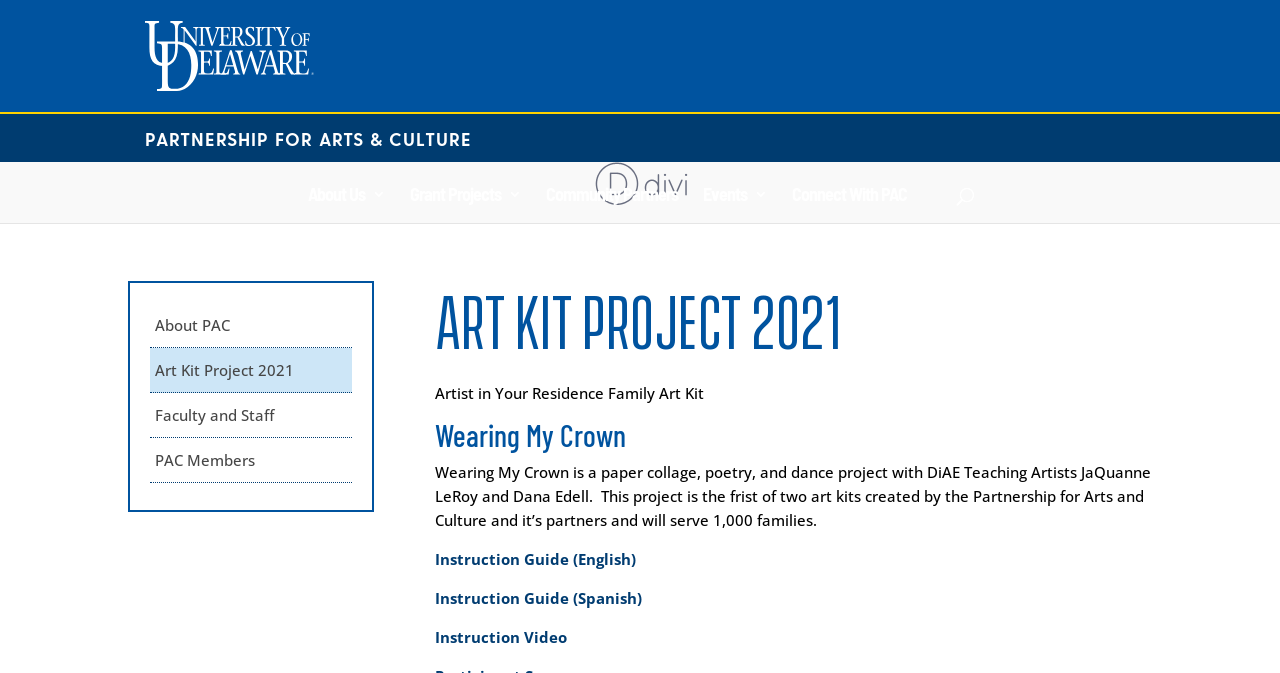What languages are the instruction guides available in?
Refer to the screenshot and deliver a thorough answer to the question presented.

I found the answer by looking at the link elements with the text 'Instruction Guide (English)' and 'Instruction Guide (Spanish)', which indicate that the instruction guides are available in both English and Spanish languages.